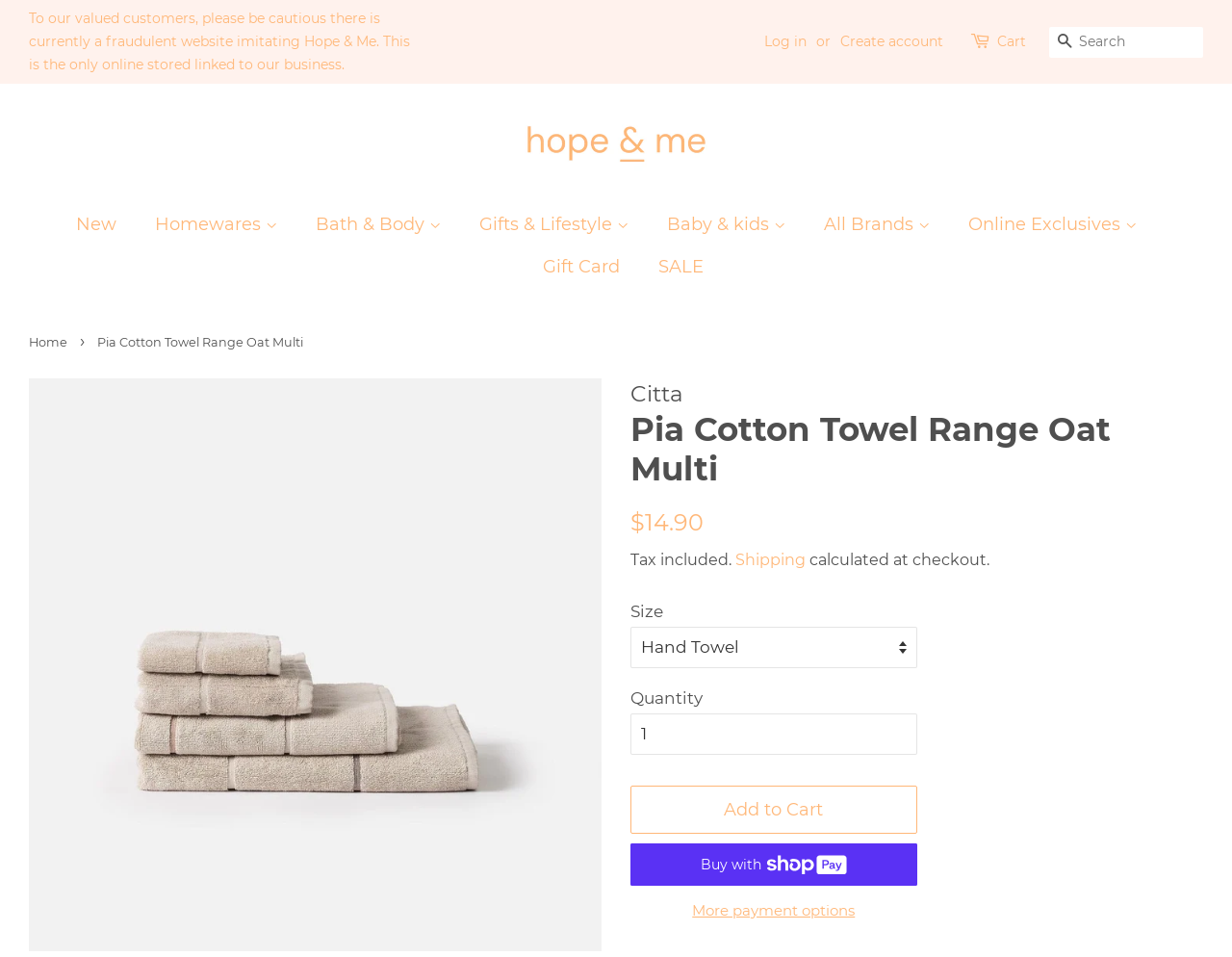Find and specify the bounding box coordinates that correspond to the clickable region for the instruction: "View all brands".

[0.657, 0.212, 0.77, 0.257]